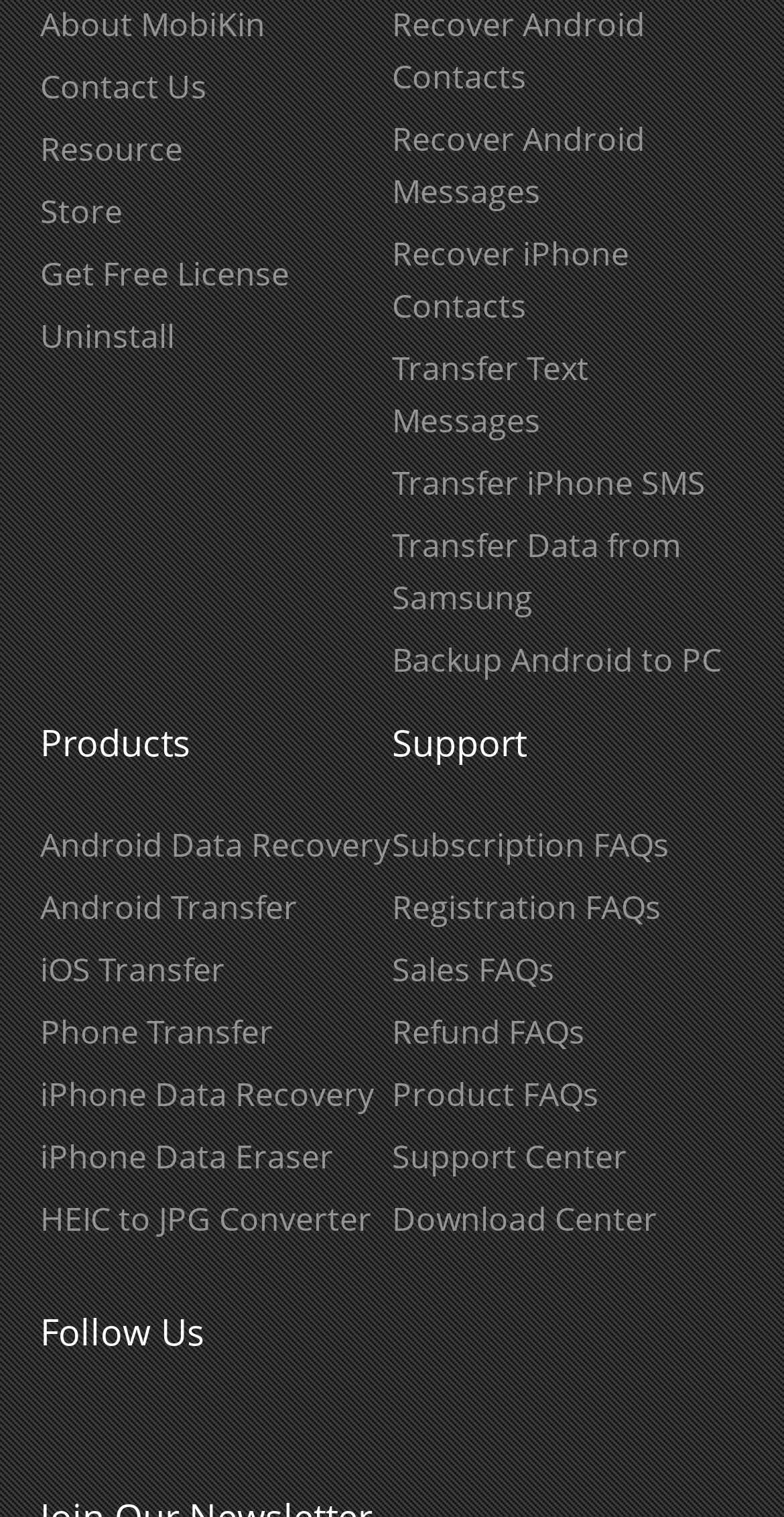Please give a succinct answer to the question in one word or phrase:
How many headings are there on the webpage?

3